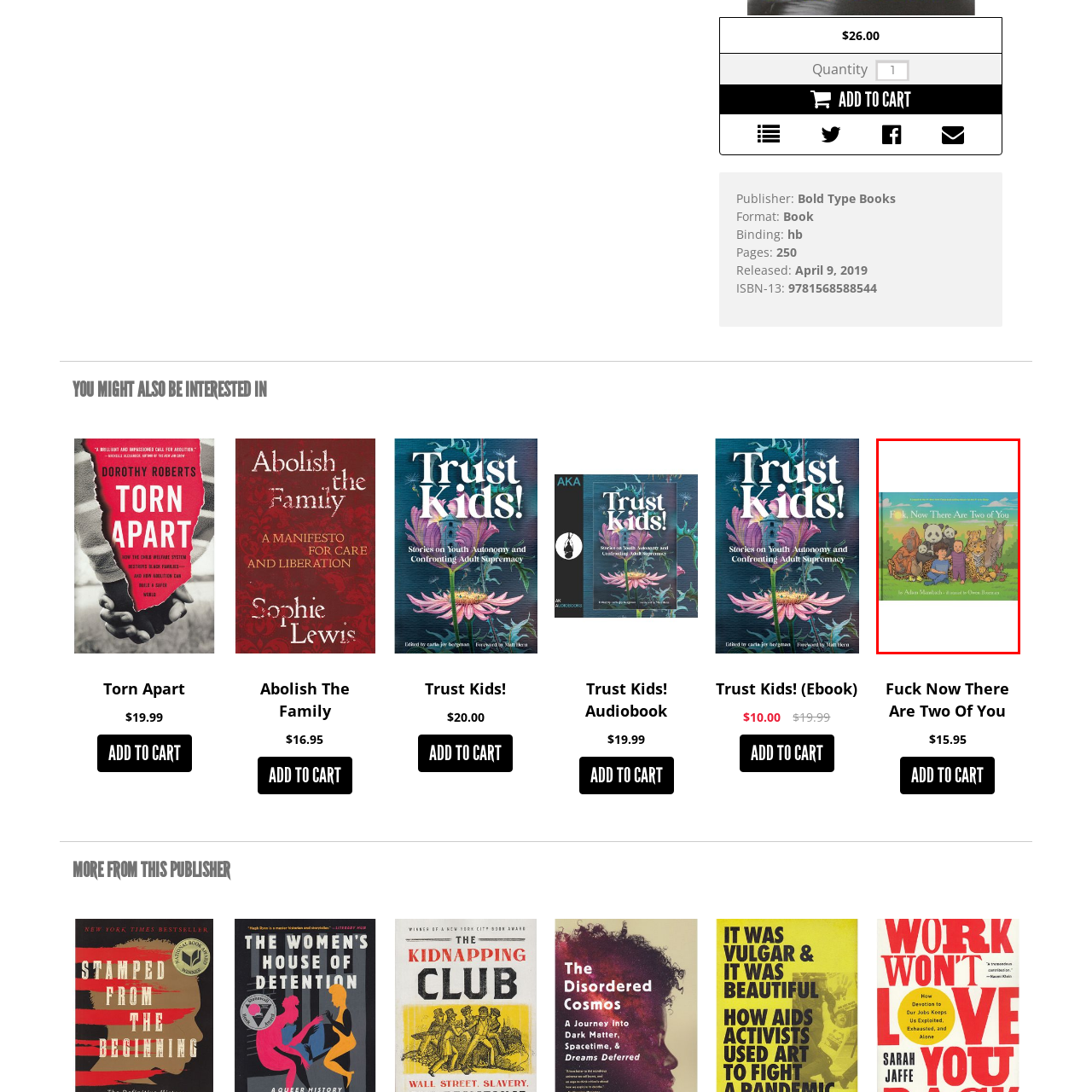Identify the subject within the red bounding box and respond to the following question in a single word or phrase:
What is the background color of the book cover?

Bright blue sky and green grass